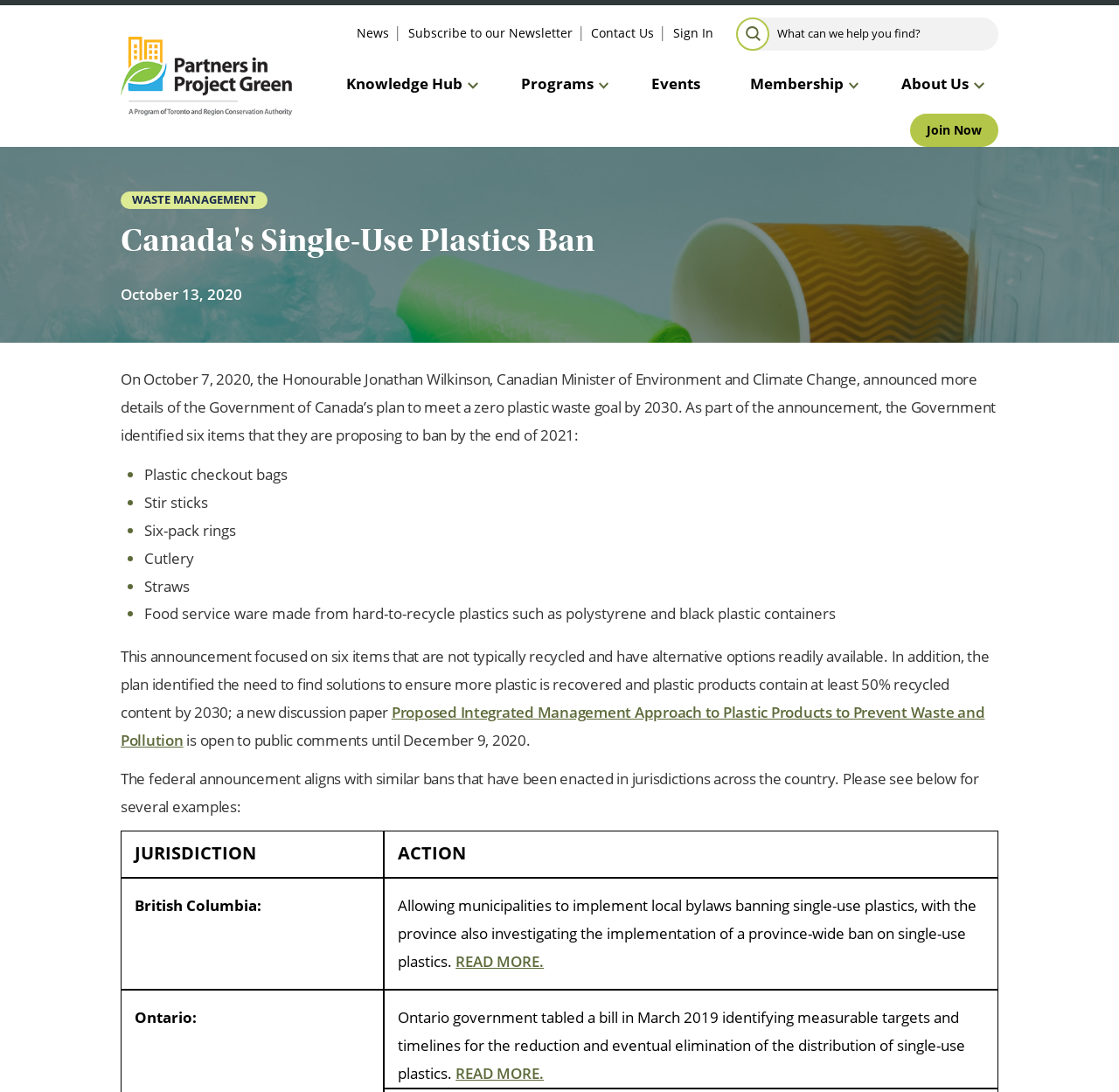Extract the top-level heading from the webpage and provide its text.

Canada's Single-Use Plastics Ban